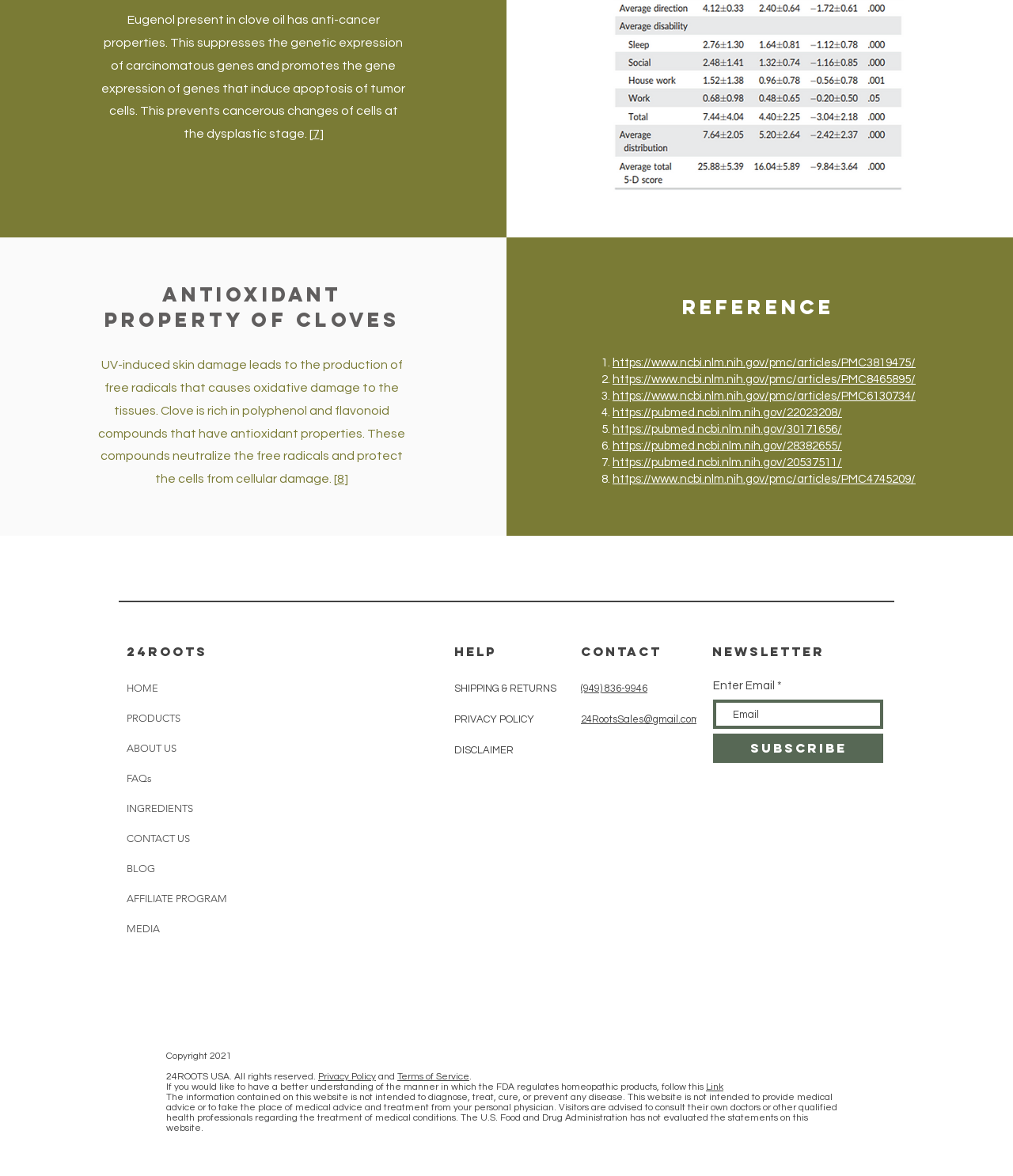Provide a thorough and detailed response to the question by examining the image: 
How many links are in the 'Social Bar' list?

The 'Social Bar' list contains three links: 'Black Instagram Icon', 'Black Facebook Icon', and 'Twitter'.